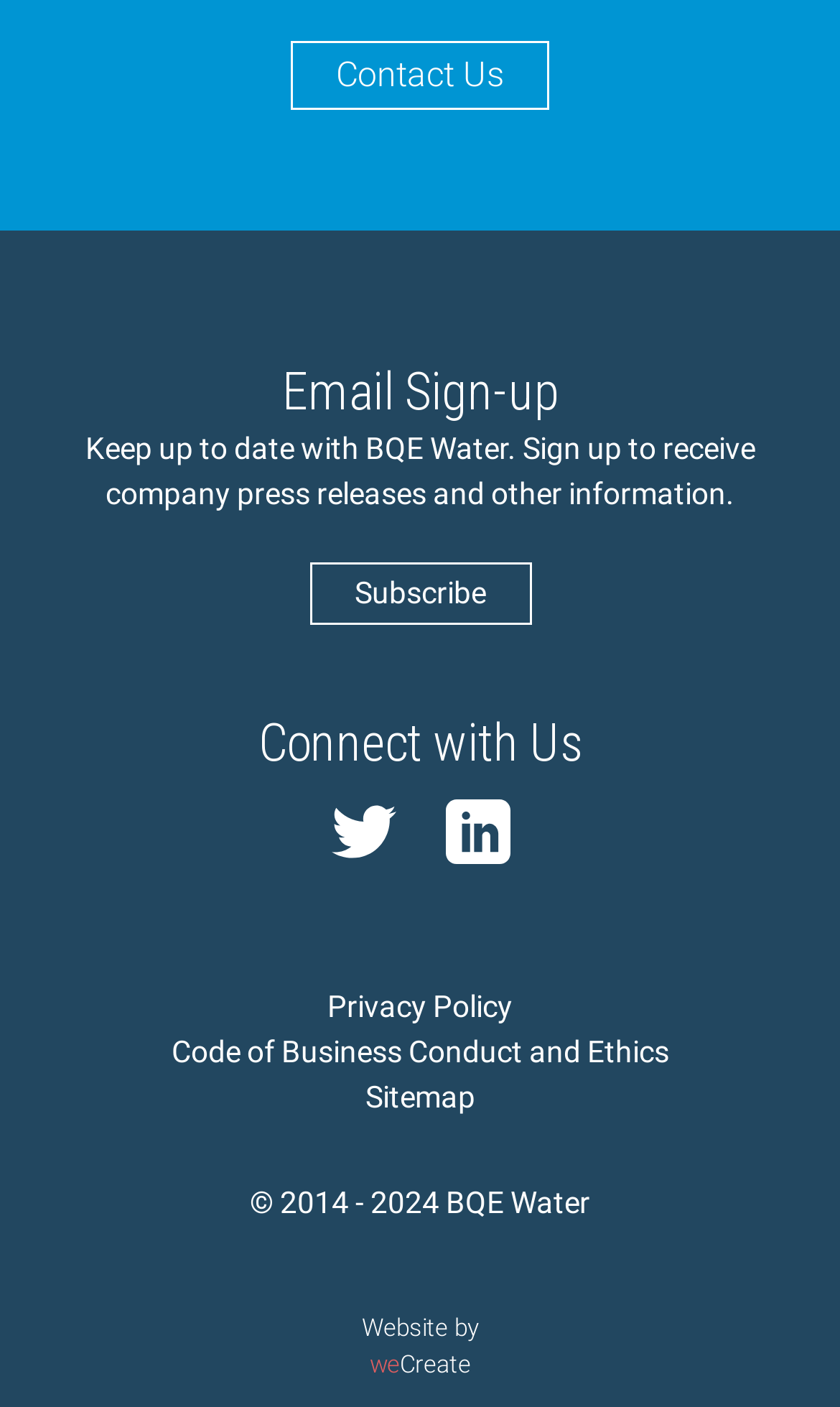Specify the bounding box coordinates for the region that must be clicked to perform the given instruction: "Contact Us".

[0.346, 0.029, 0.654, 0.078]